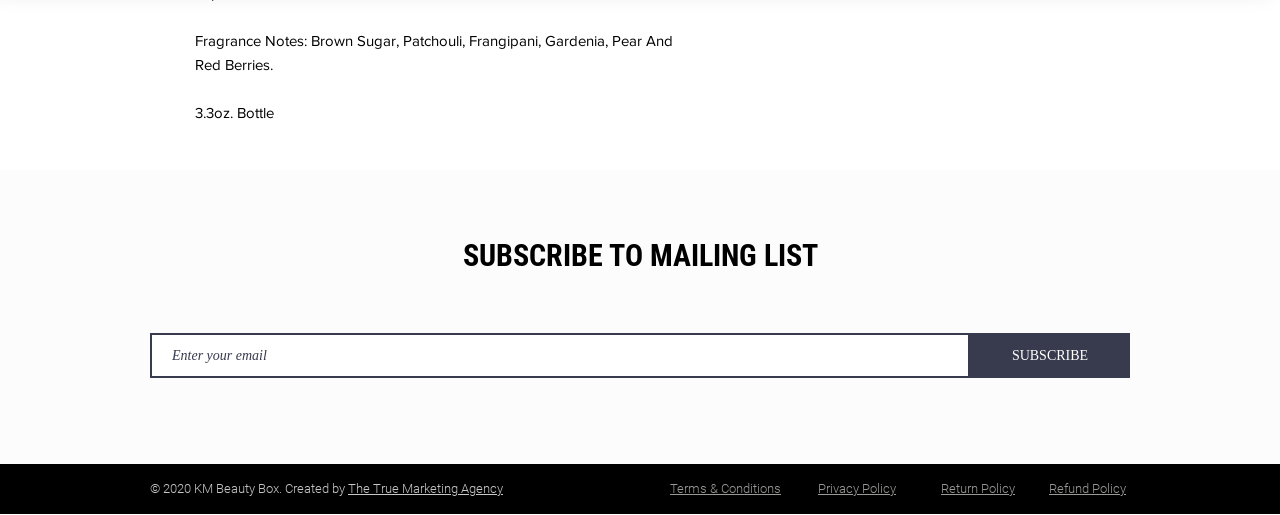Please specify the bounding box coordinates in the format (top-left x, top-left y, bottom-right x, bottom-right y), with values ranging from 0 to 1. Identify the bounding box for the UI component described as follows: The True Marketing Agency

[0.272, 0.934, 0.393, 0.963]